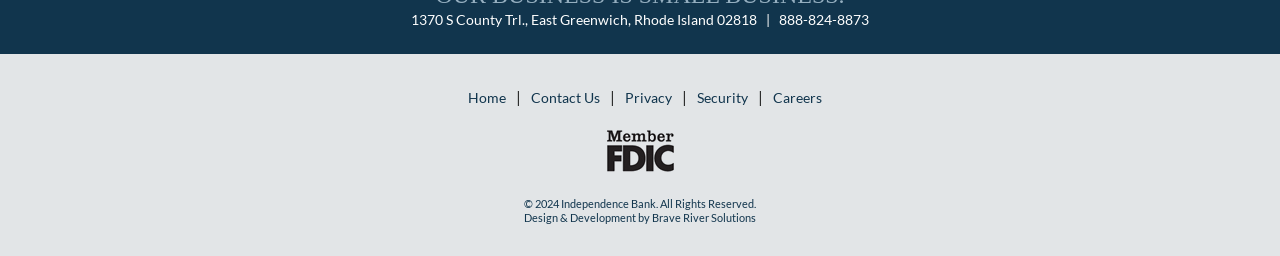What is the type of organization that Independence Bank is?
Answer the question with just one word or phrase using the image.

Bank